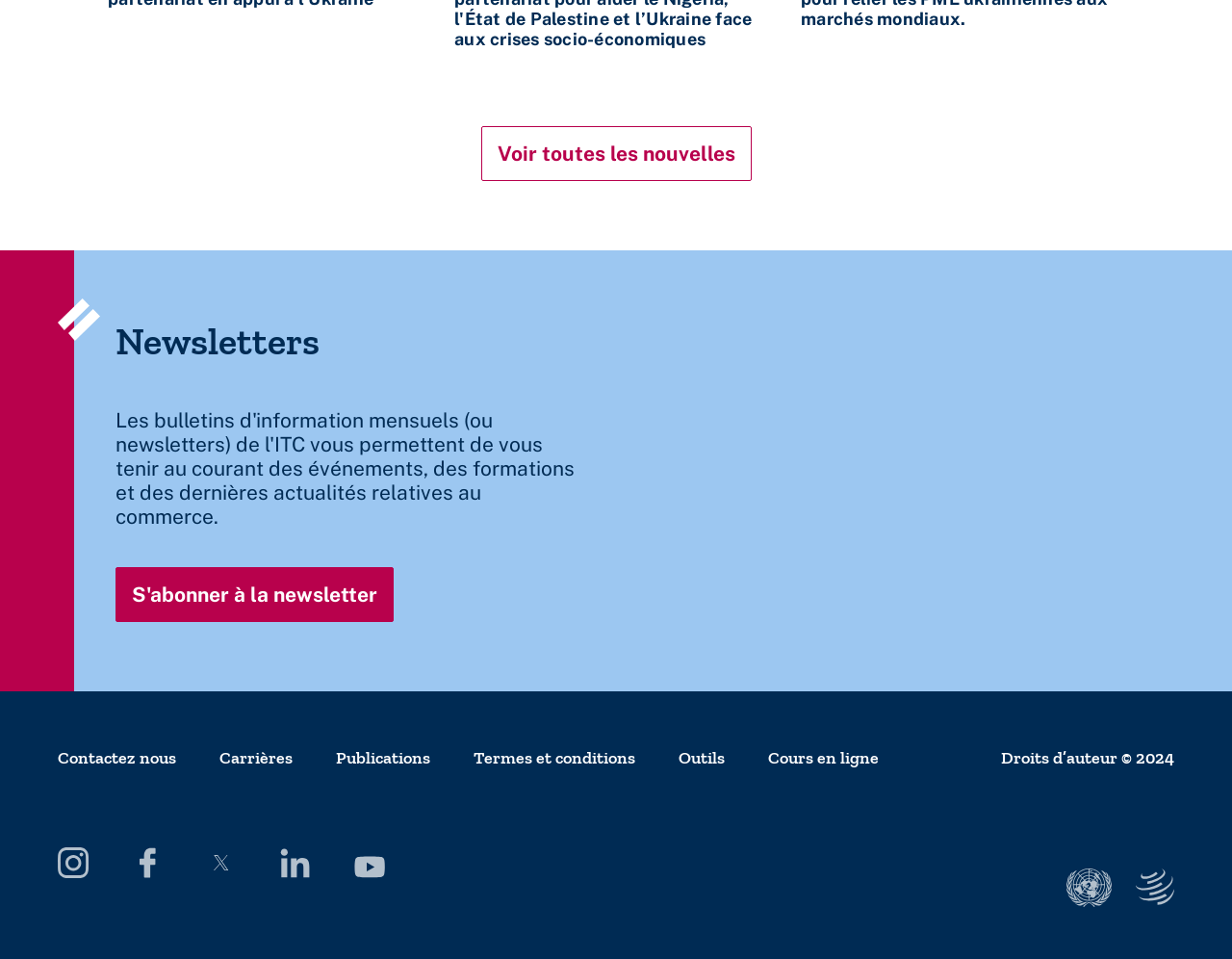Find the bounding box coordinates of the element I should click to carry out the following instruction: "view flights".

None